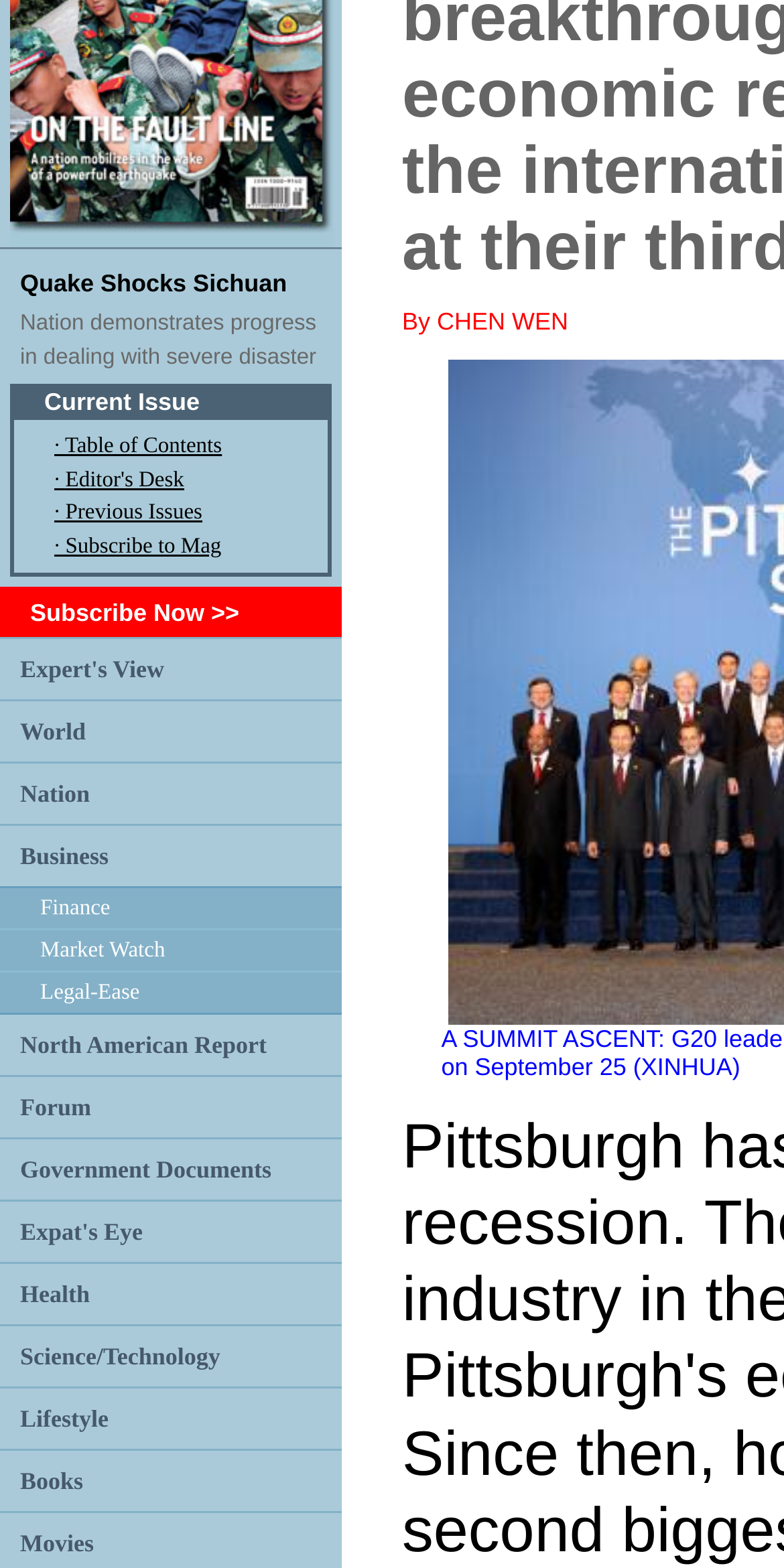Determine the bounding box coordinates (top-left x, top-left y, bottom-right x, bottom-right y) of the UI element described in the following text: · Subscribe to Mag

[0.069, 0.34, 0.282, 0.356]